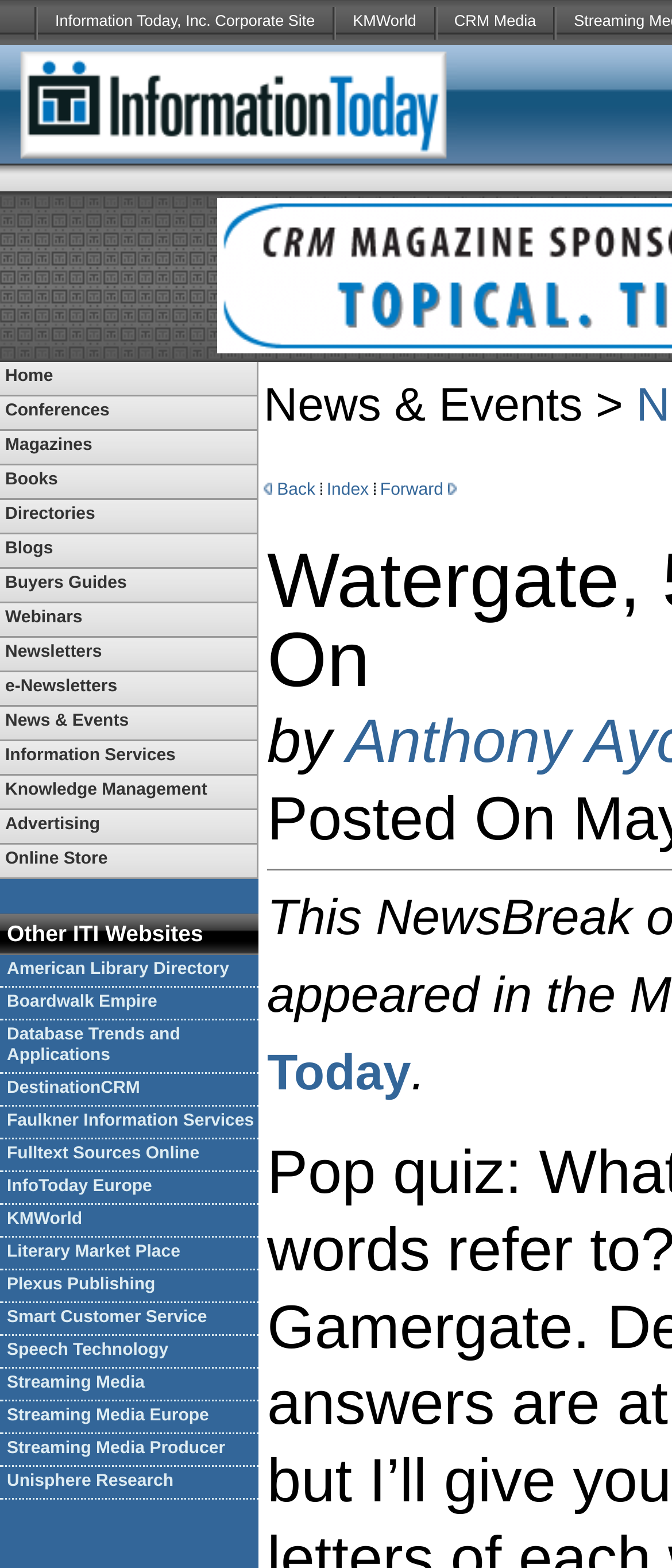How many other ITI websites are listed?
Using the visual information from the image, give a one-word or short-phrase answer.

17